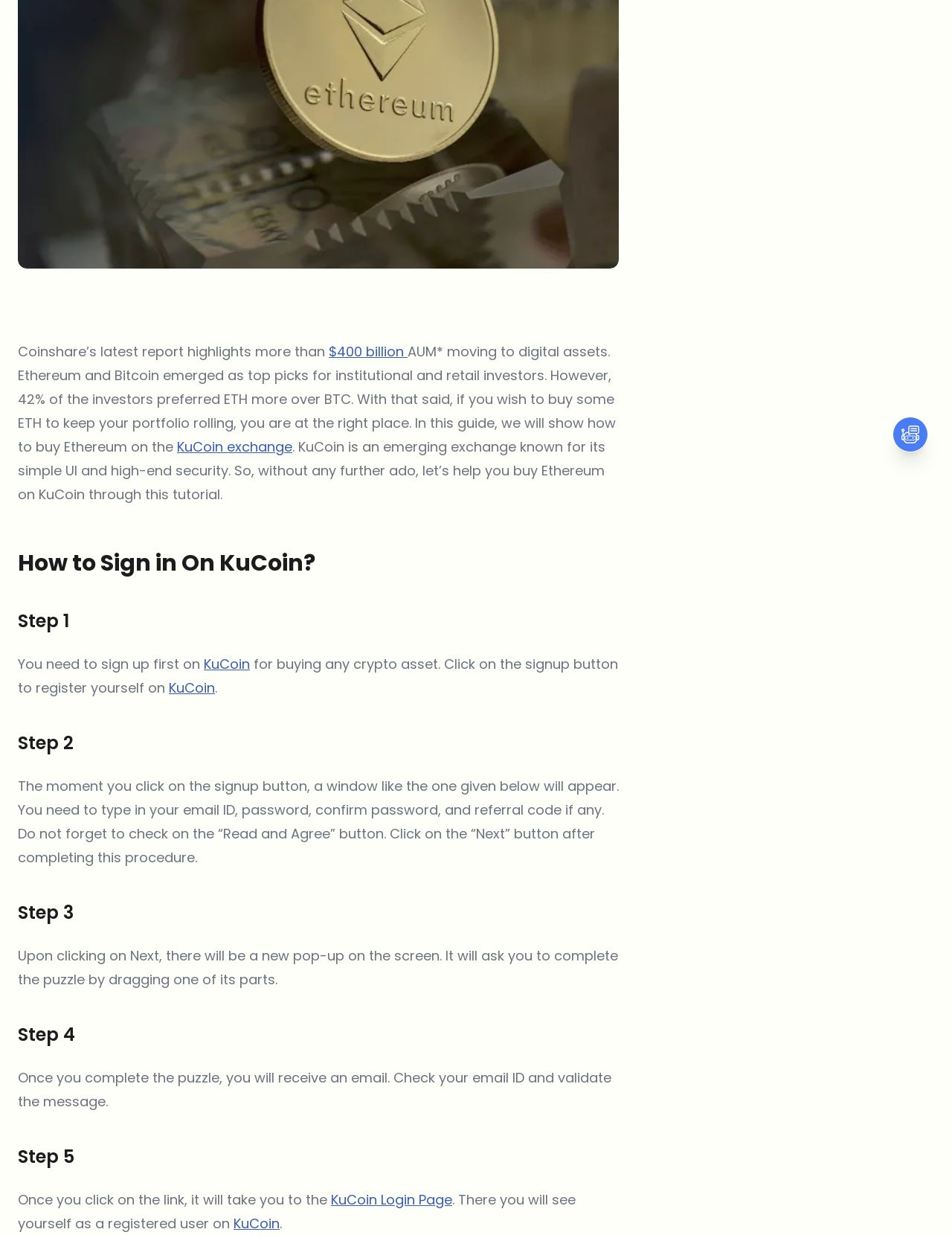Find the bounding box coordinates of the UI element according to this description: "KuCoin exchange".

[0.186, 0.354, 0.307, 0.369]